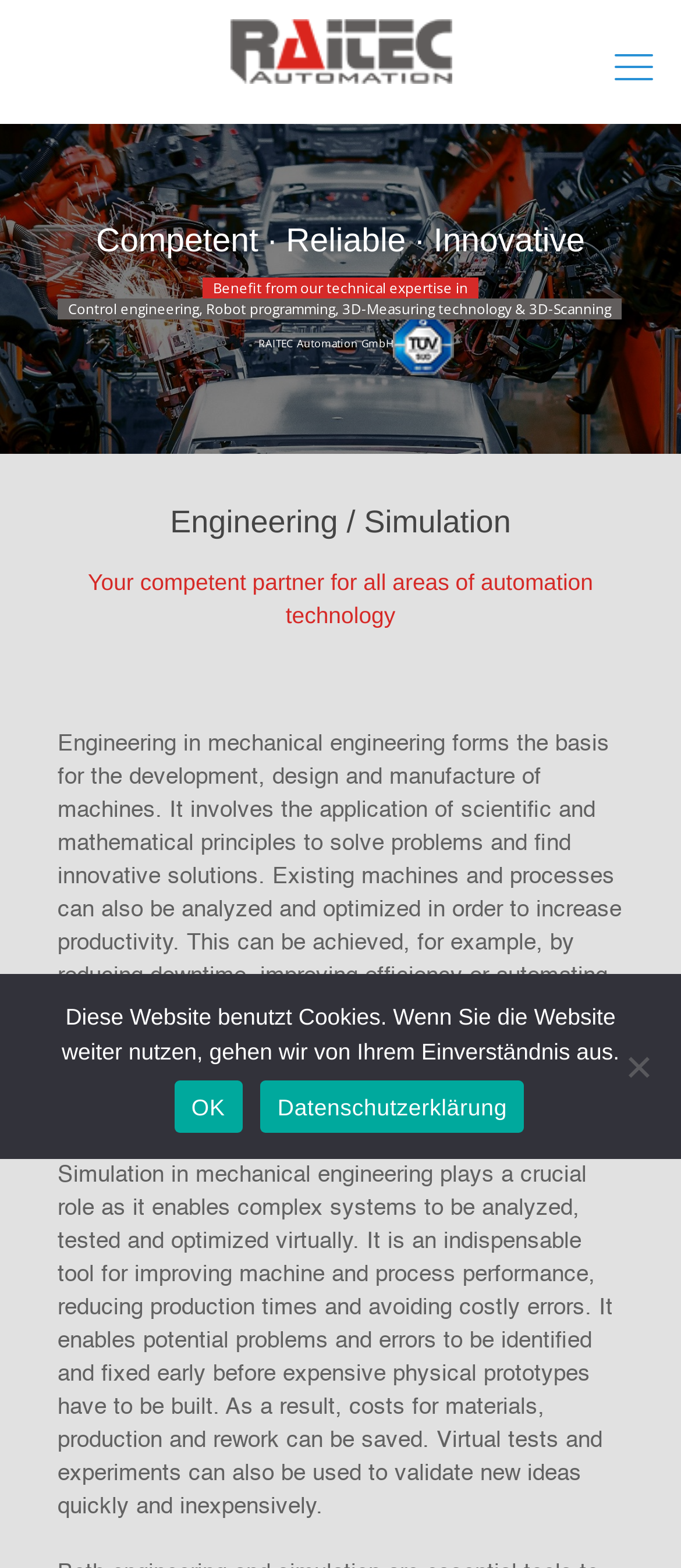Please provide a one-word or short phrase answer to the question:
What is the role of engineering in ensuring machine safety?

Develop and implement safety standards